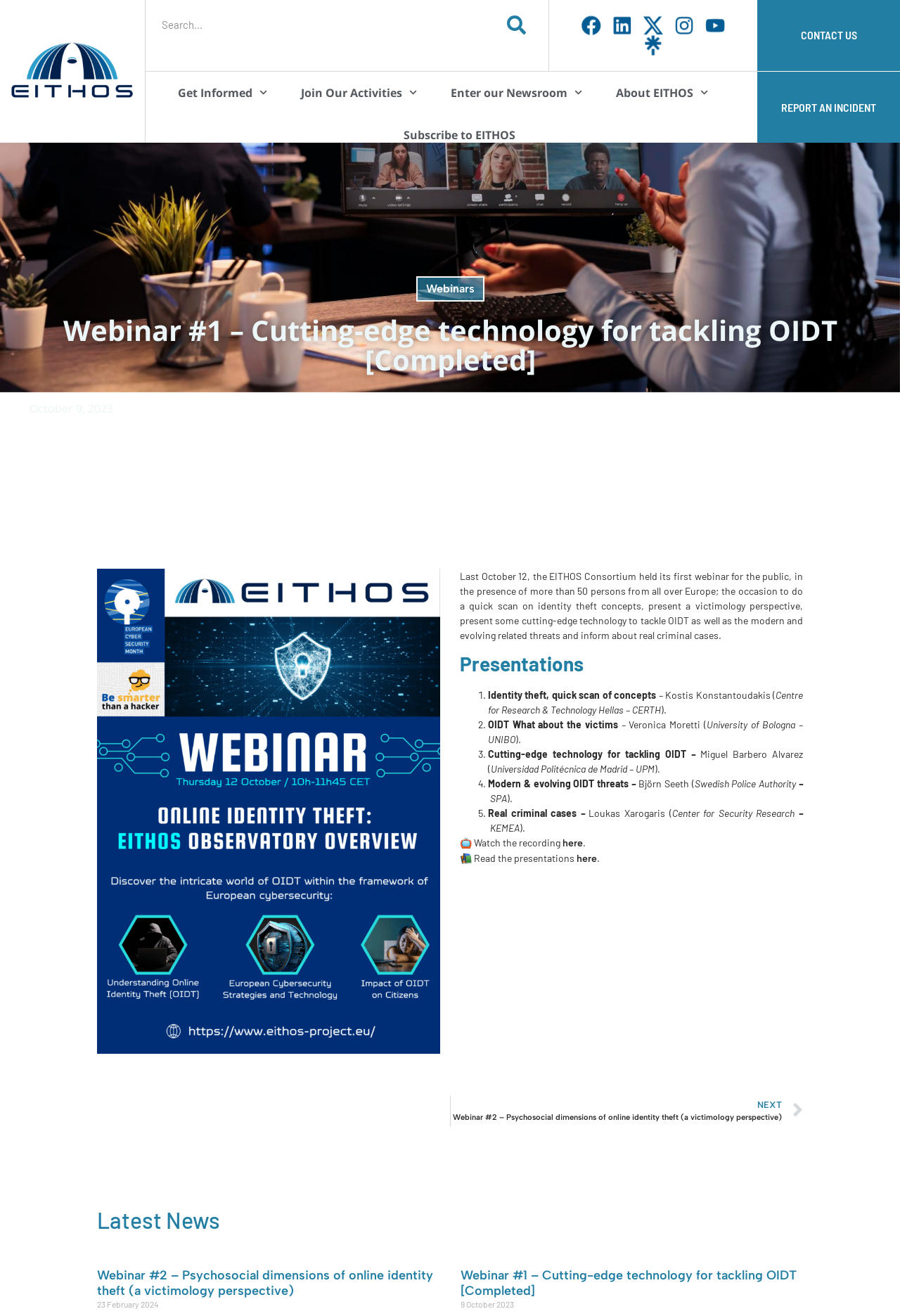Respond with a single word or short phrase to the following question: 
What is the title of the next webinar?

Webinar #2 – Psychosocial dimensions of online identity theft (a victimology perspective)